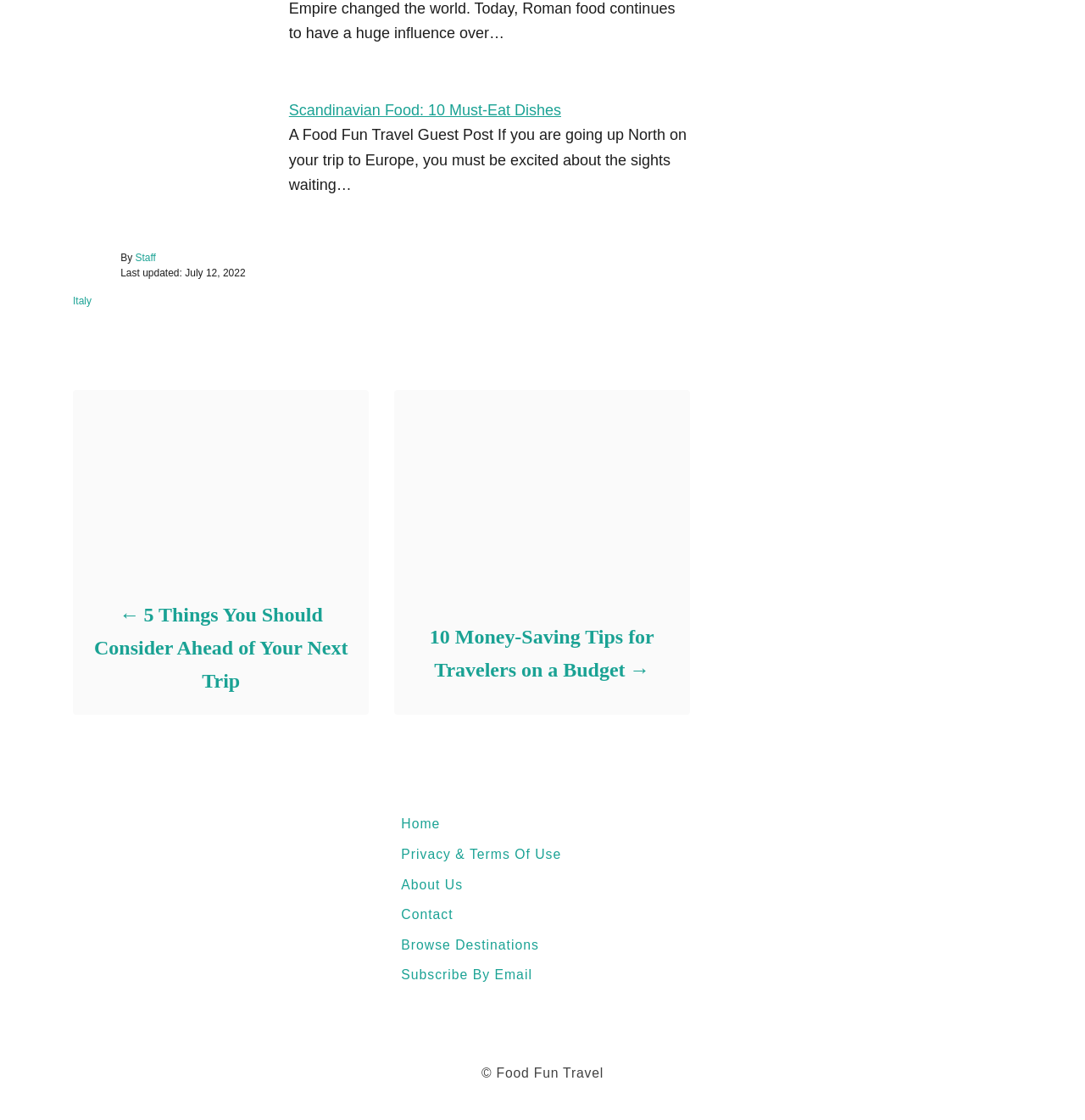Please answer the following query using a single word or phrase: 
What is the category of the article?

Italy